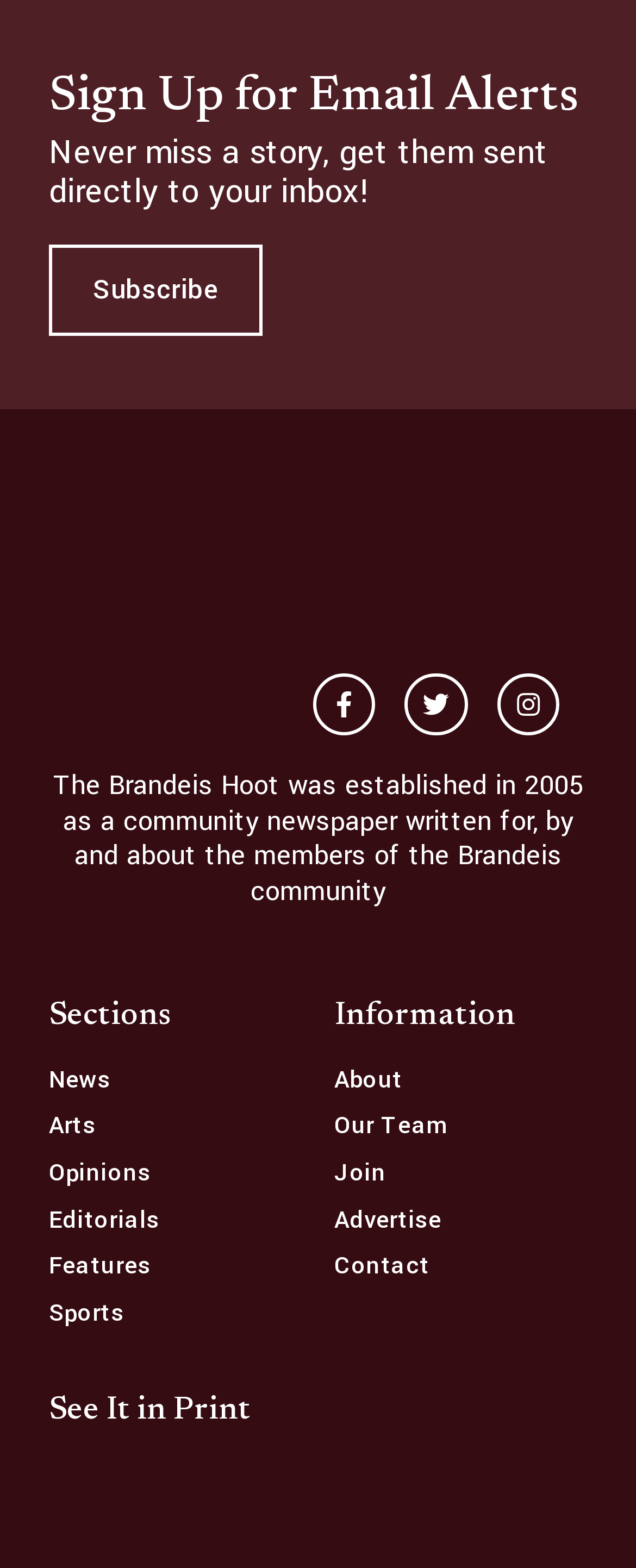How many social media links are available?
Deliver a detailed and extensive answer to the question.

There are three social media links available: Facebook, Twitter, and Instagram. These links are represented by their respective icons and are located next to each other.